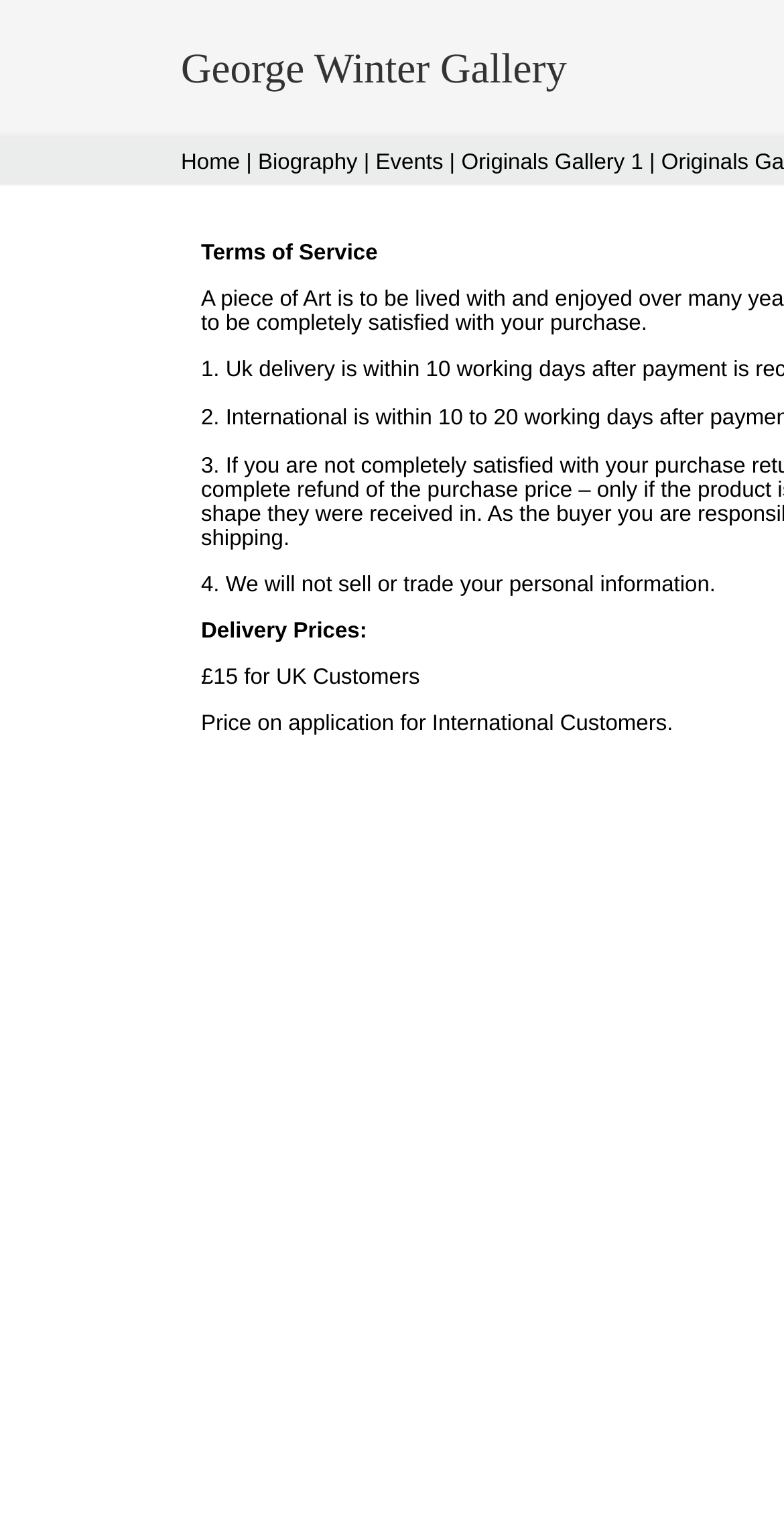How many navigation links are in the top menu?
Refer to the image and provide a thorough answer to the question.

By examining the top menu, I can see that there are five navigation links: 'Home', 'Biography', 'Events', '|', and 'Originals Gallery 1'.